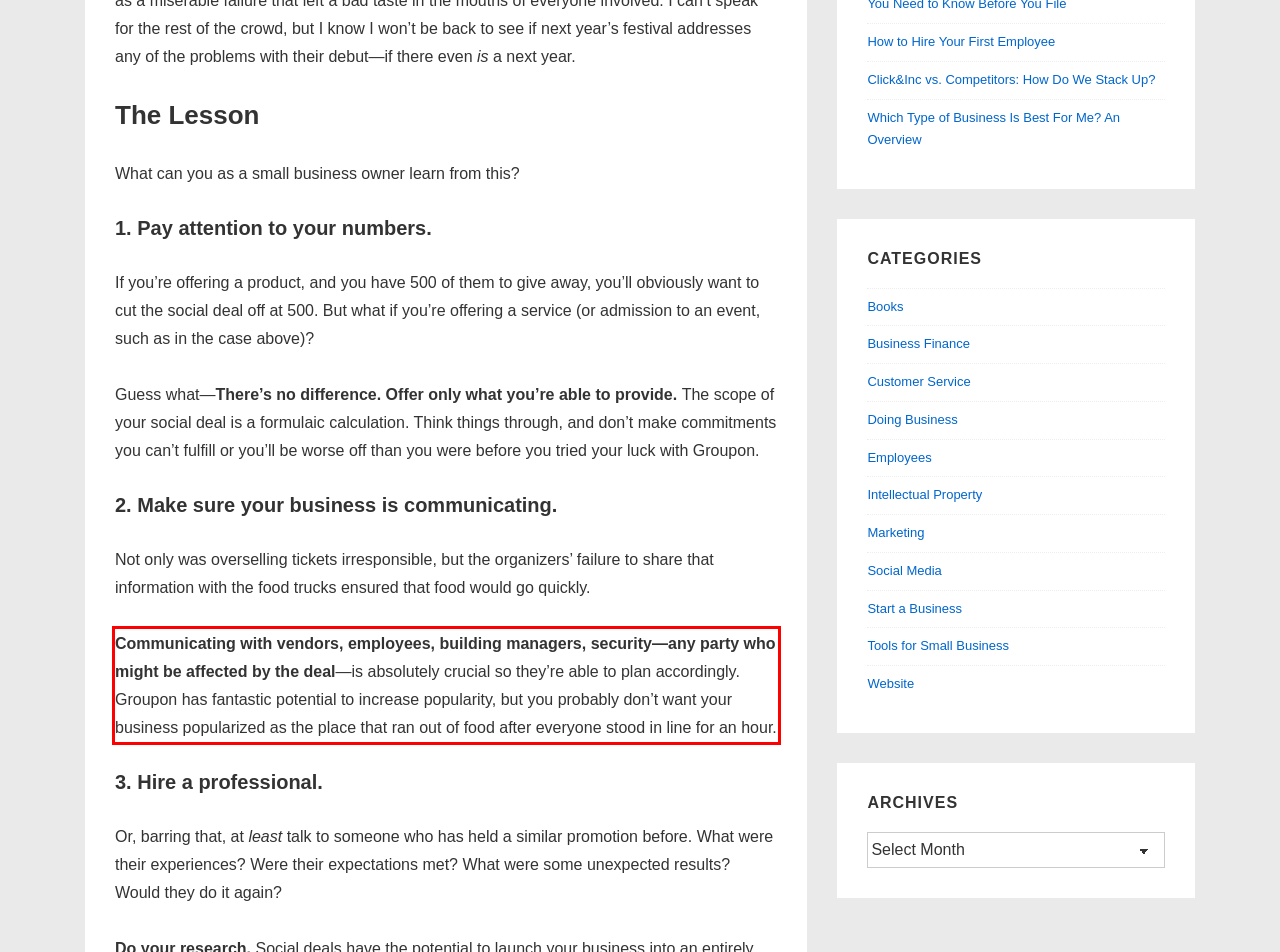By examining the provided screenshot of a webpage, recognize the text within the red bounding box and generate its text content.

Communicating with vendors, employees, building managers, security—any party who might be affected by the deal—is absolutely crucial so they’re able to plan accordingly. Groupon has fantastic potential to increase popularity, but you probably don’t want your business popularized as the place that ran out of food after everyone stood in line for an hour.